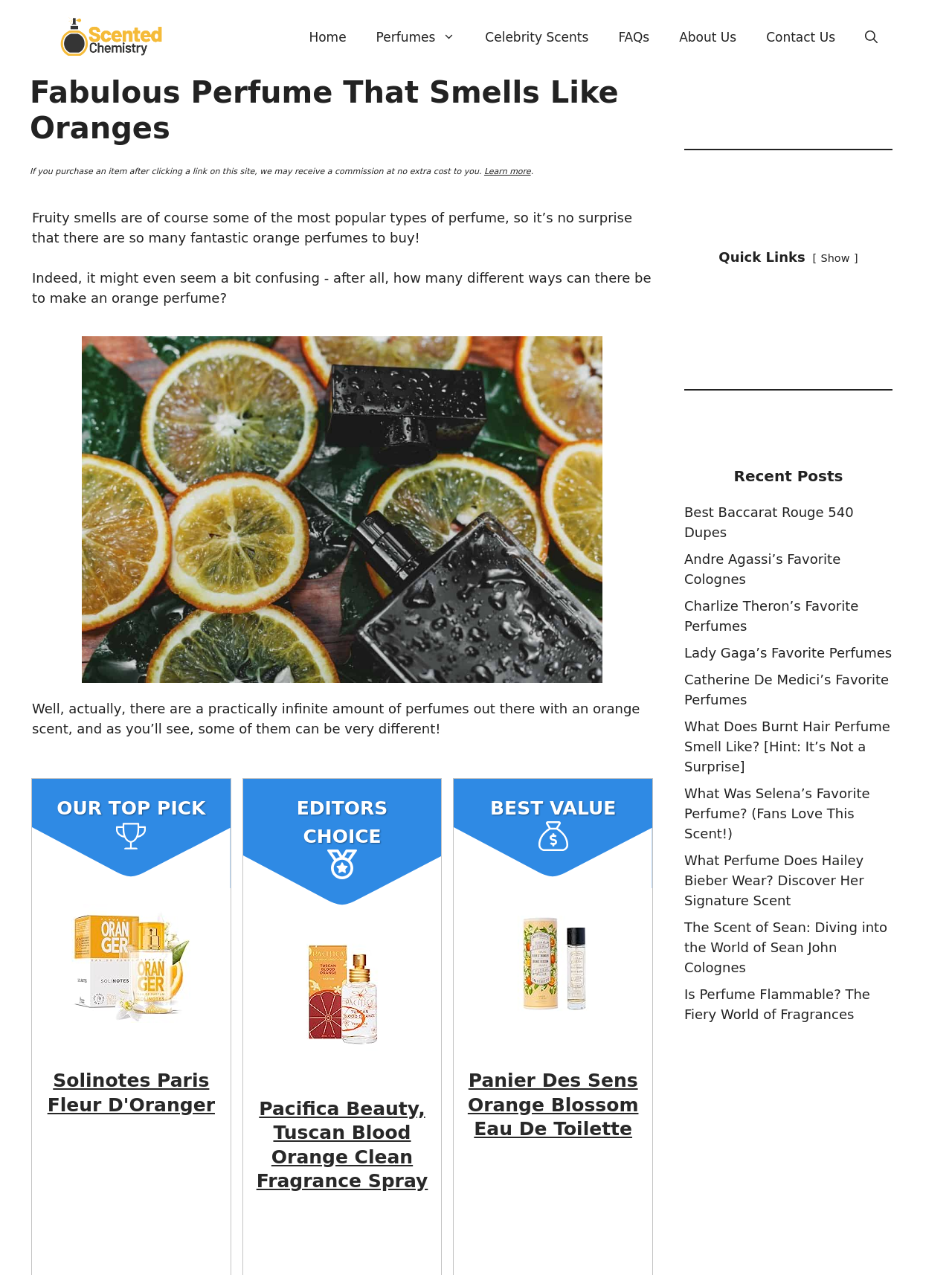Please provide the bounding box coordinates in the format (top-left x, top-left y, bottom-right x, bottom-right y). Remember, all values are floating point numbers between 0 and 1. What is the bounding box coordinate of the region described as: Solinotes Paris Fleur D'Oranger

[0.05, 0.839, 0.226, 0.875]